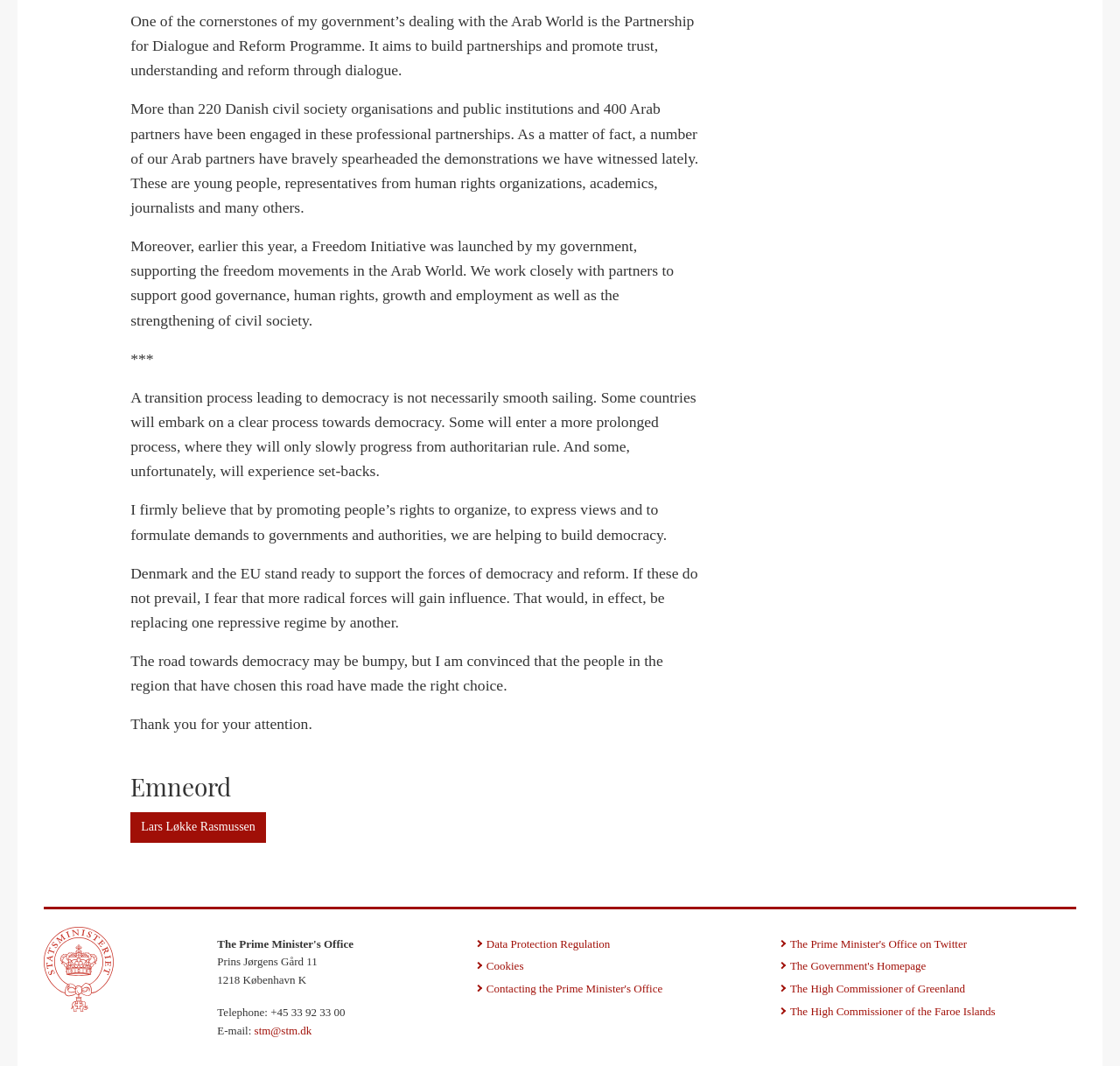Answer the question with a single word or phrase: 
What is the phone number of the Prime Minister's Office?

+45 33 92 33 00